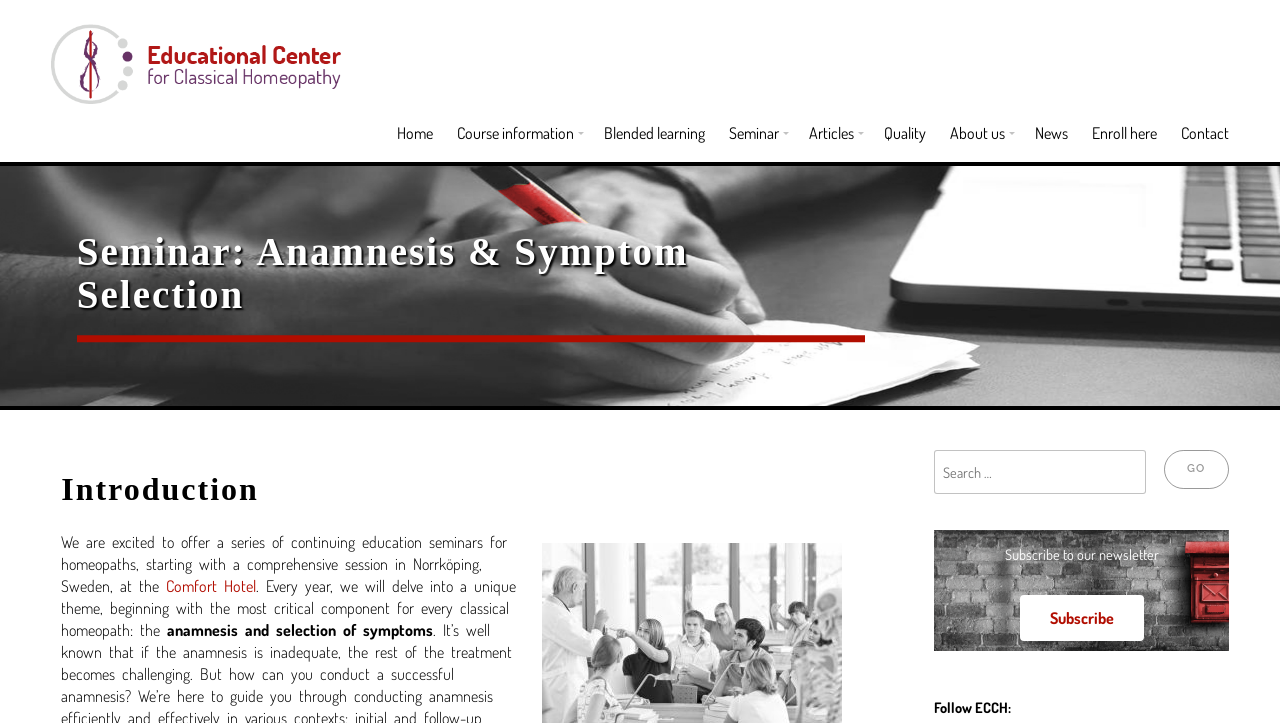Could you please study the image and provide a detailed answer to the question:
How many links are present in the top navigation bar?

The top navigation bar has links to 'Home', 'Course information', 'Blended learning', 'Seminar', 'Articles', 'Quality', 'About us', 'News', 'Enroll here', 'Contact', which makes a total of 11 links.